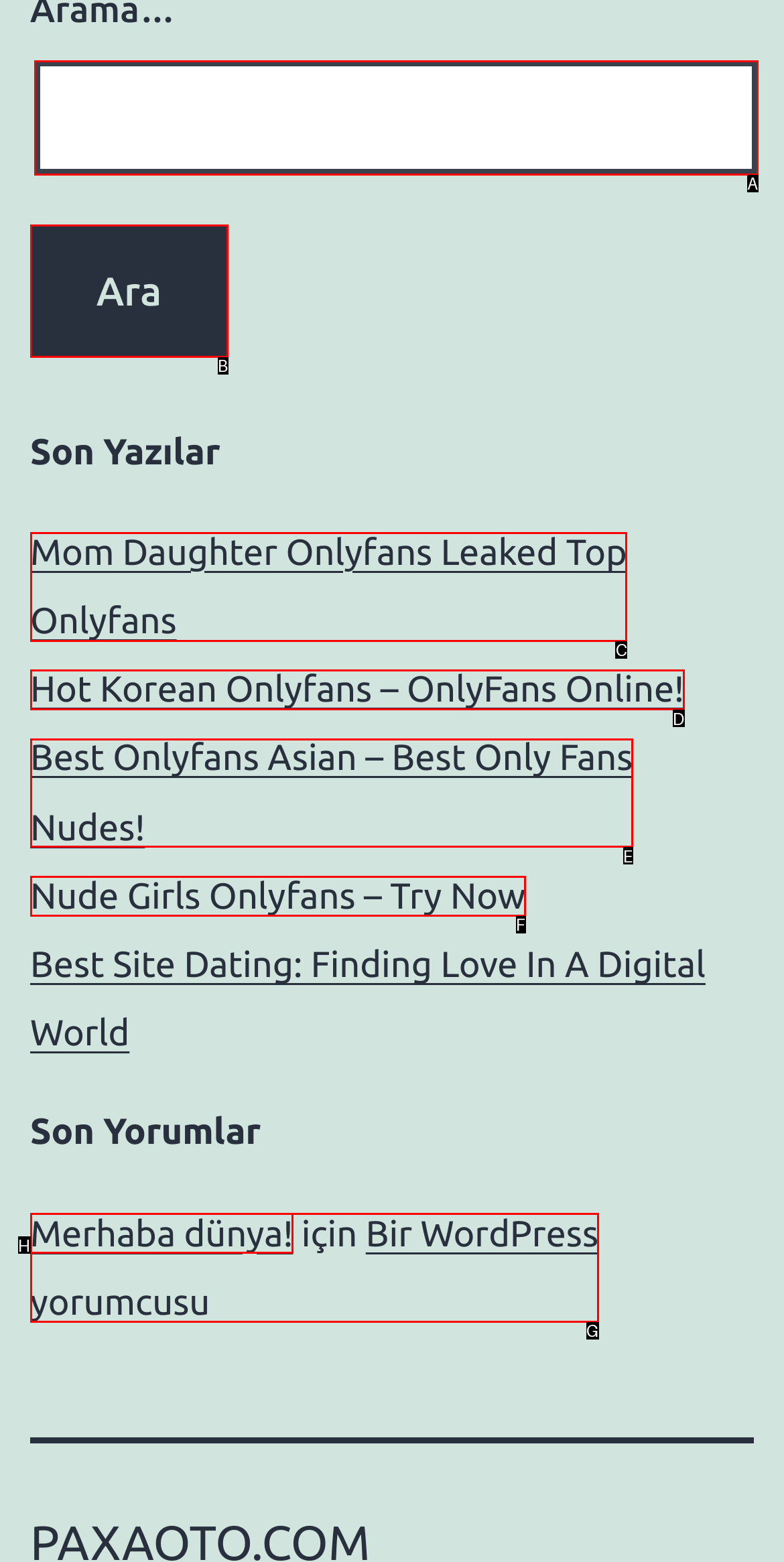What option should you select to complete this task: search for something? Indicate your answer by providing the letter only.

A